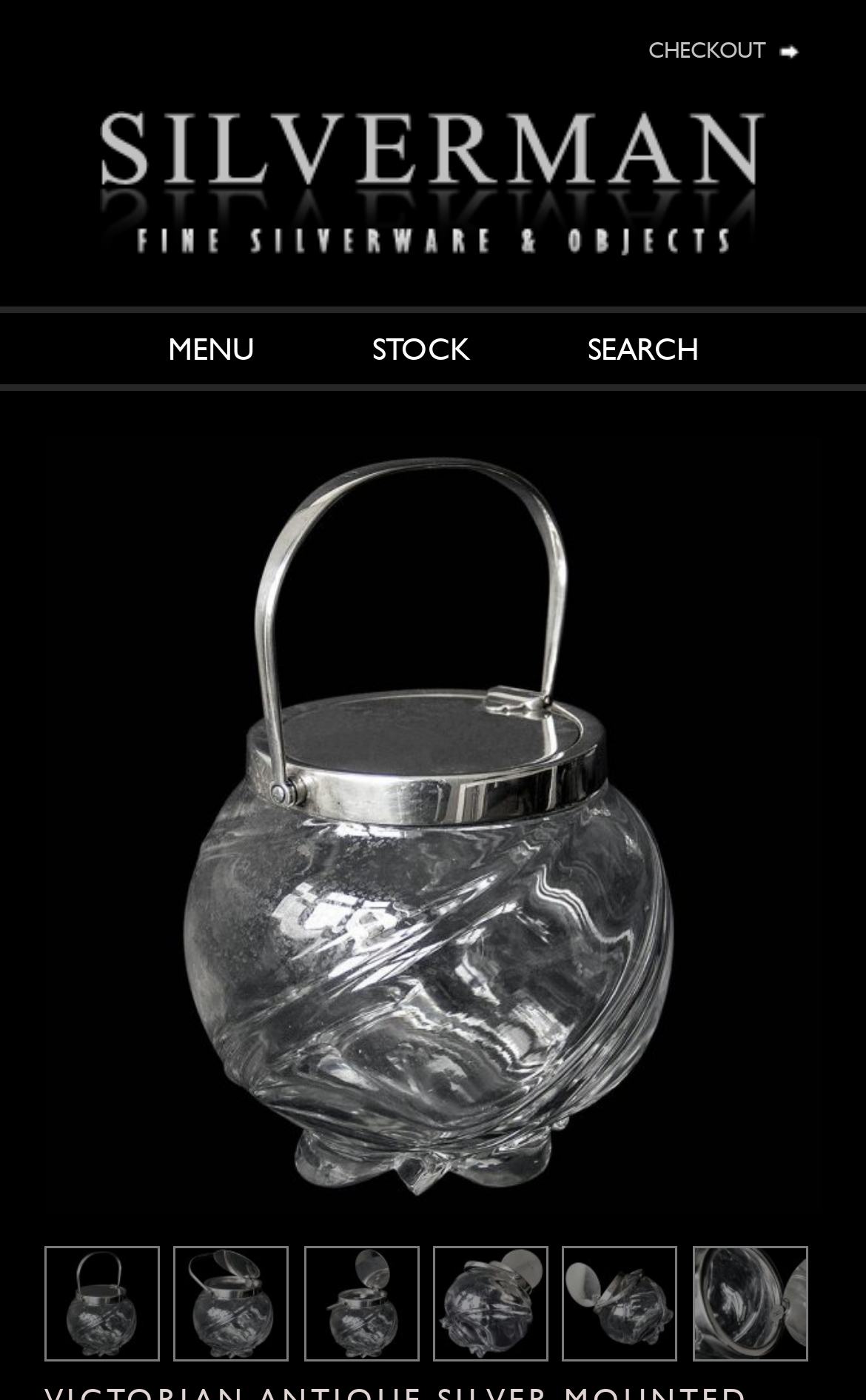What is the position of the 'checkout' link?
Could you give a comprehensive explanation in response to this question?

According to the bounding box coordinates, the 'checkout' link has a y1 value of 0.021, which is relatively small, indicating that it is located at the top of the page. Its x1 value of 0.749 is also relatively large, indicating that it is positioned on the right side of the page.